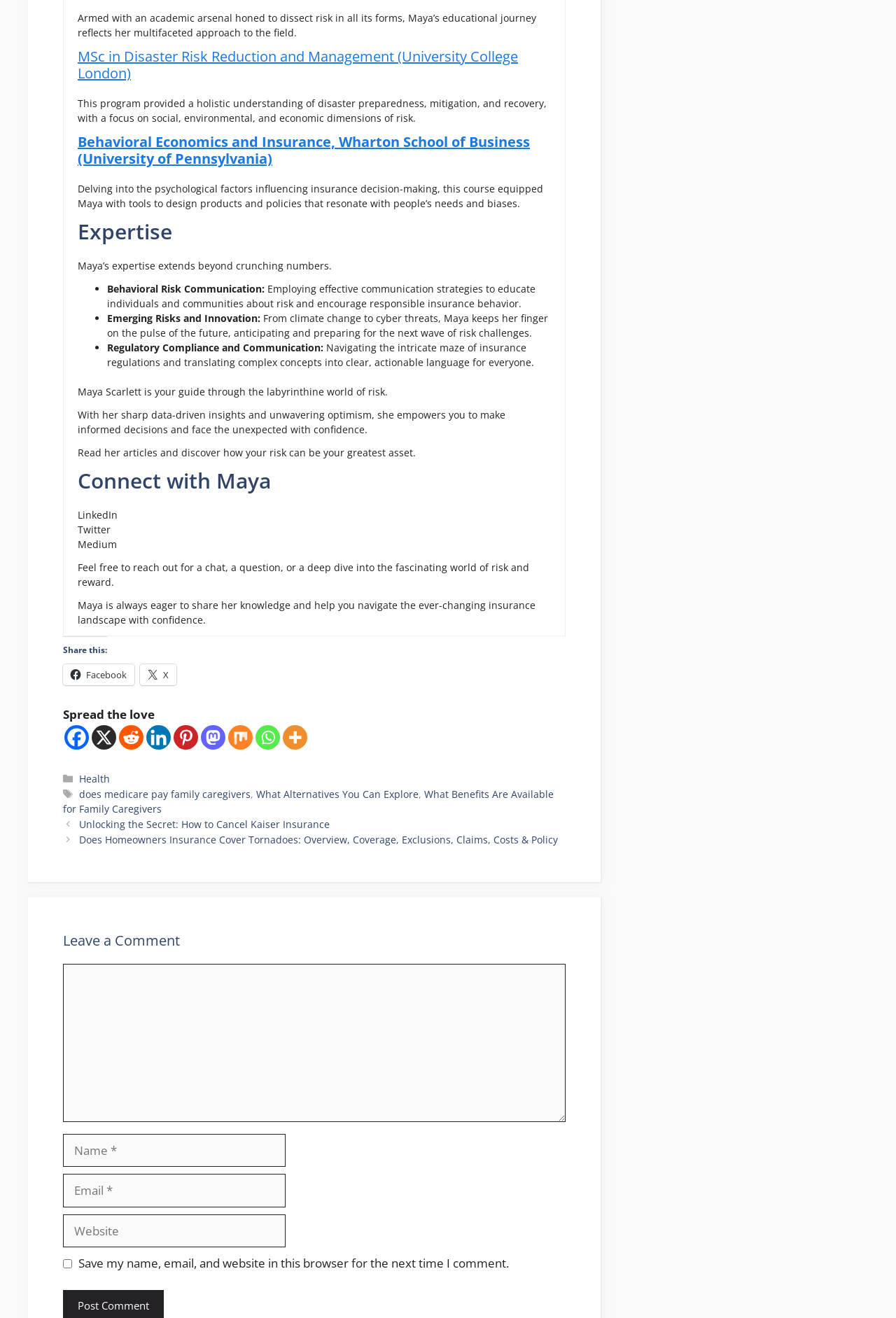Please find the bounding box coordinates in the format (top-left x, top-left y, bottom-right x, bottom-right y) for the given element description. Ensure the coordinates are floating point numbers between 0 and 1. Description: Facebook

[0.07, 0.504, 0.15, 0.52]